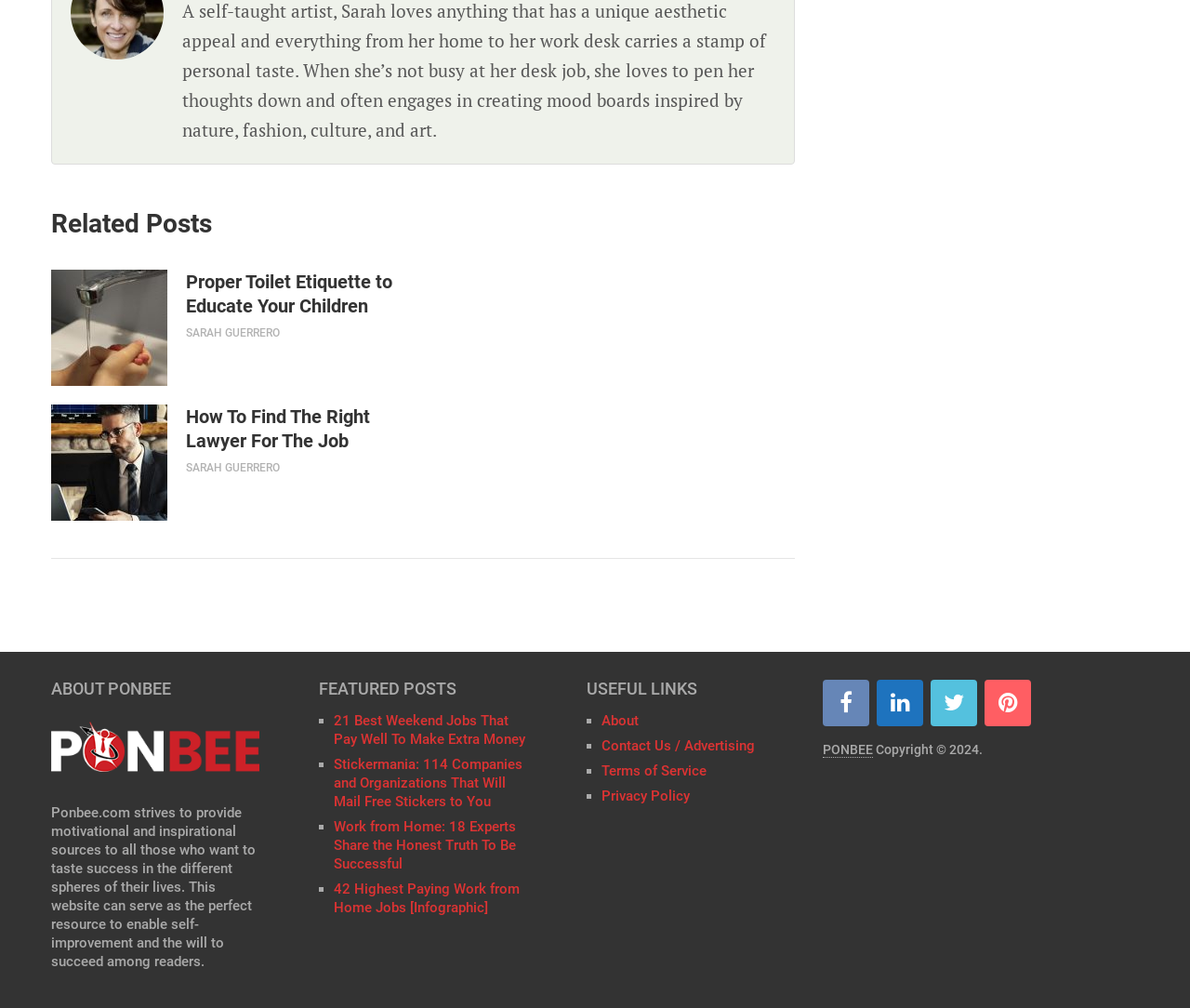Using the information in the image, give a detailed answer to the following question: Who is the author of the articles on Ponbee.com?

The author's name, SARAH GUERRERO, is mentioned below the headings of the articles in the 'Related Posts' section, indicating that she is the author of the articles on Ponbee.com.